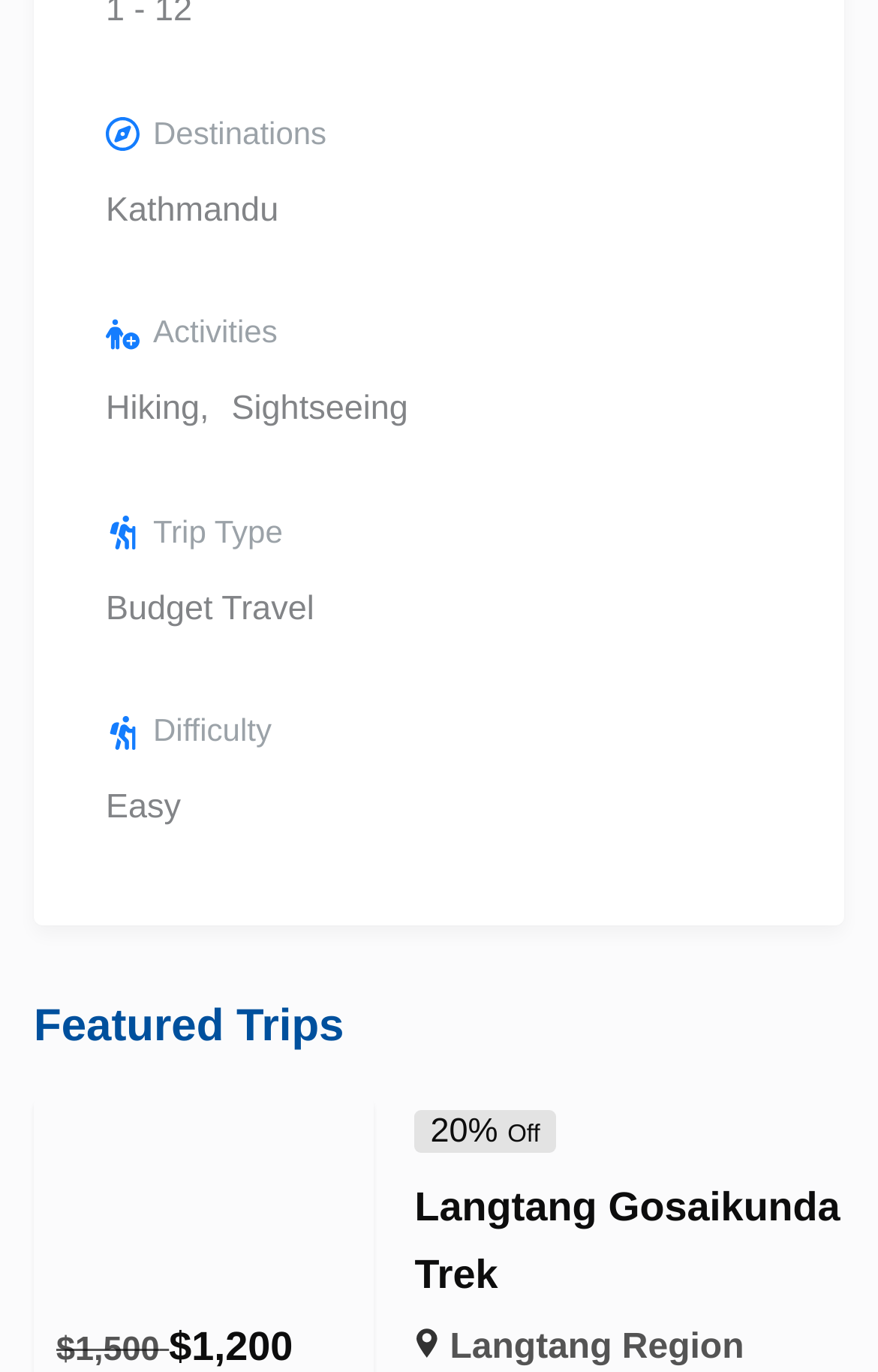Locate the coordinates of the bounding box for the clickable region that fulfills this instruction: "Select Hiking".

[0.121, 0.281, 0.238, 0.318]